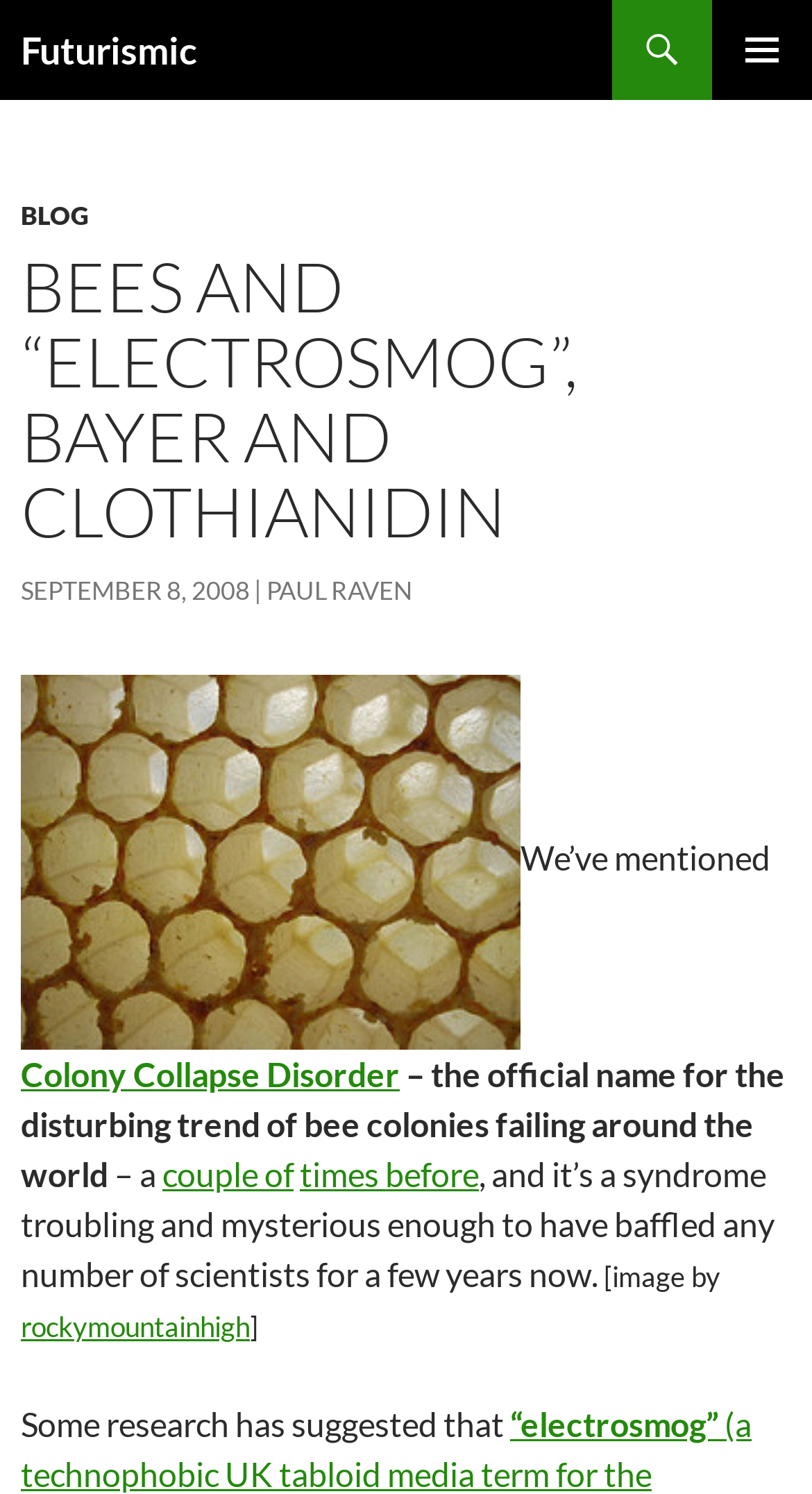Given the description of the UI element: "Learn More >", predict the bounding box coordinates in the form of [left, top, right, bottom], with each value being a float between 0 and 1.

None